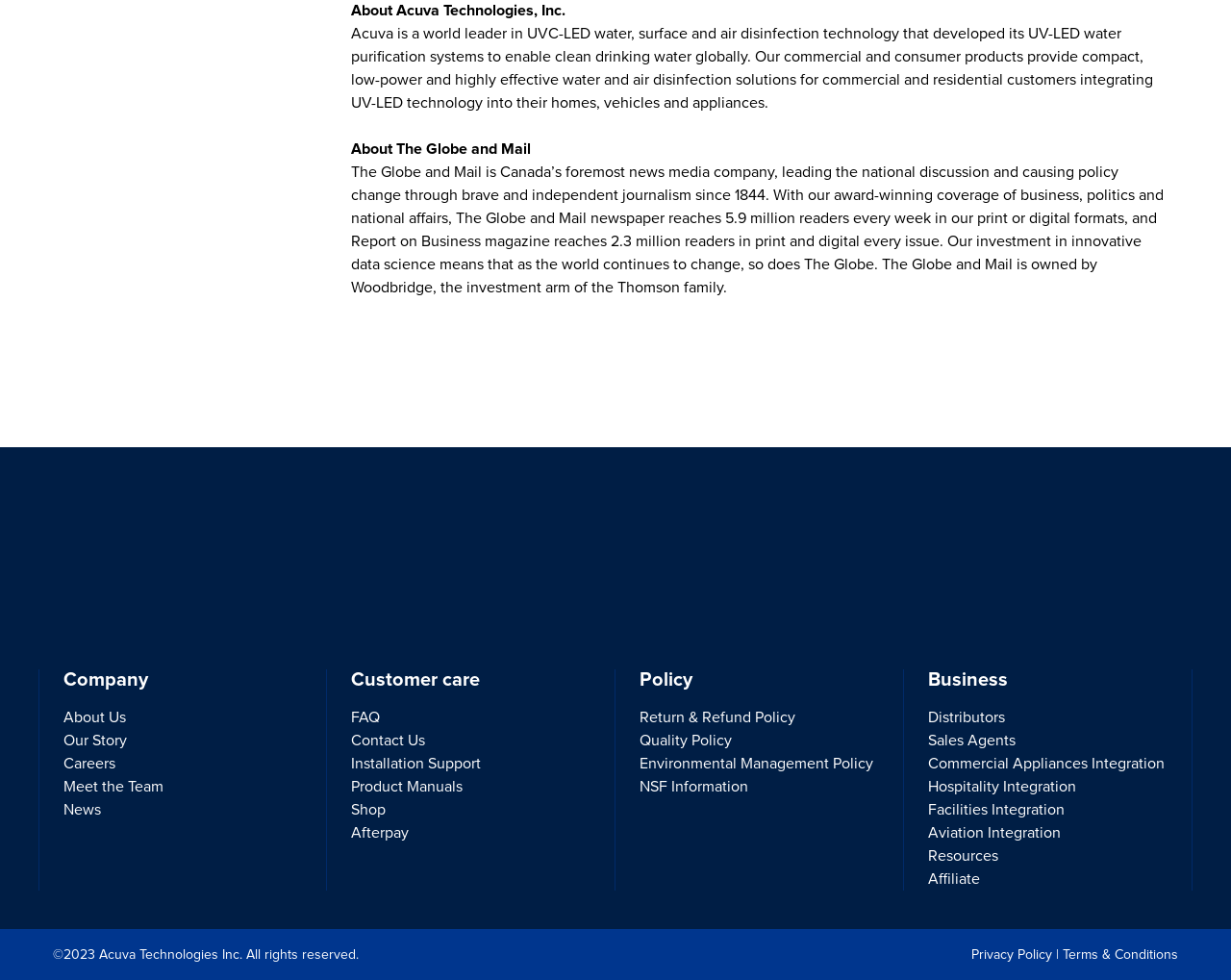What is the year of copyright mentioned at the bottom of the webpage?
Based on the image, give a concise answer in the form of a single word or short phrase.

2023